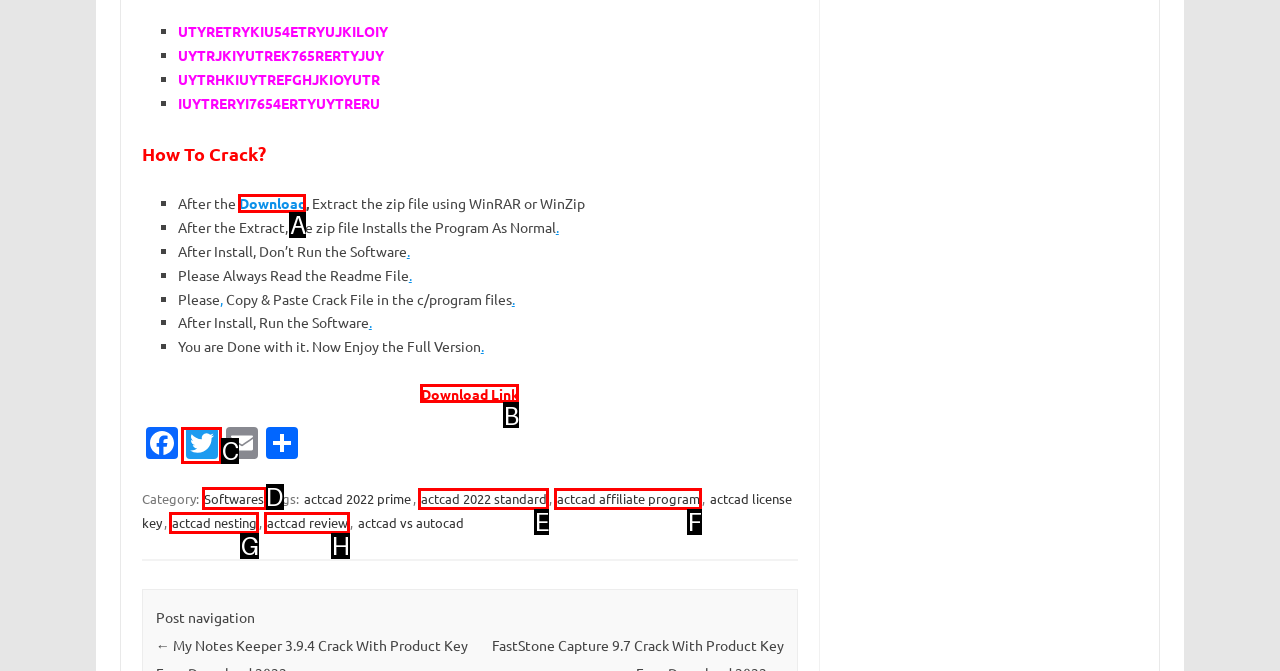Decide which HTML element to click to complete the task: Click on the 'Softwares' link Provide the letter of the appropriate option.

D